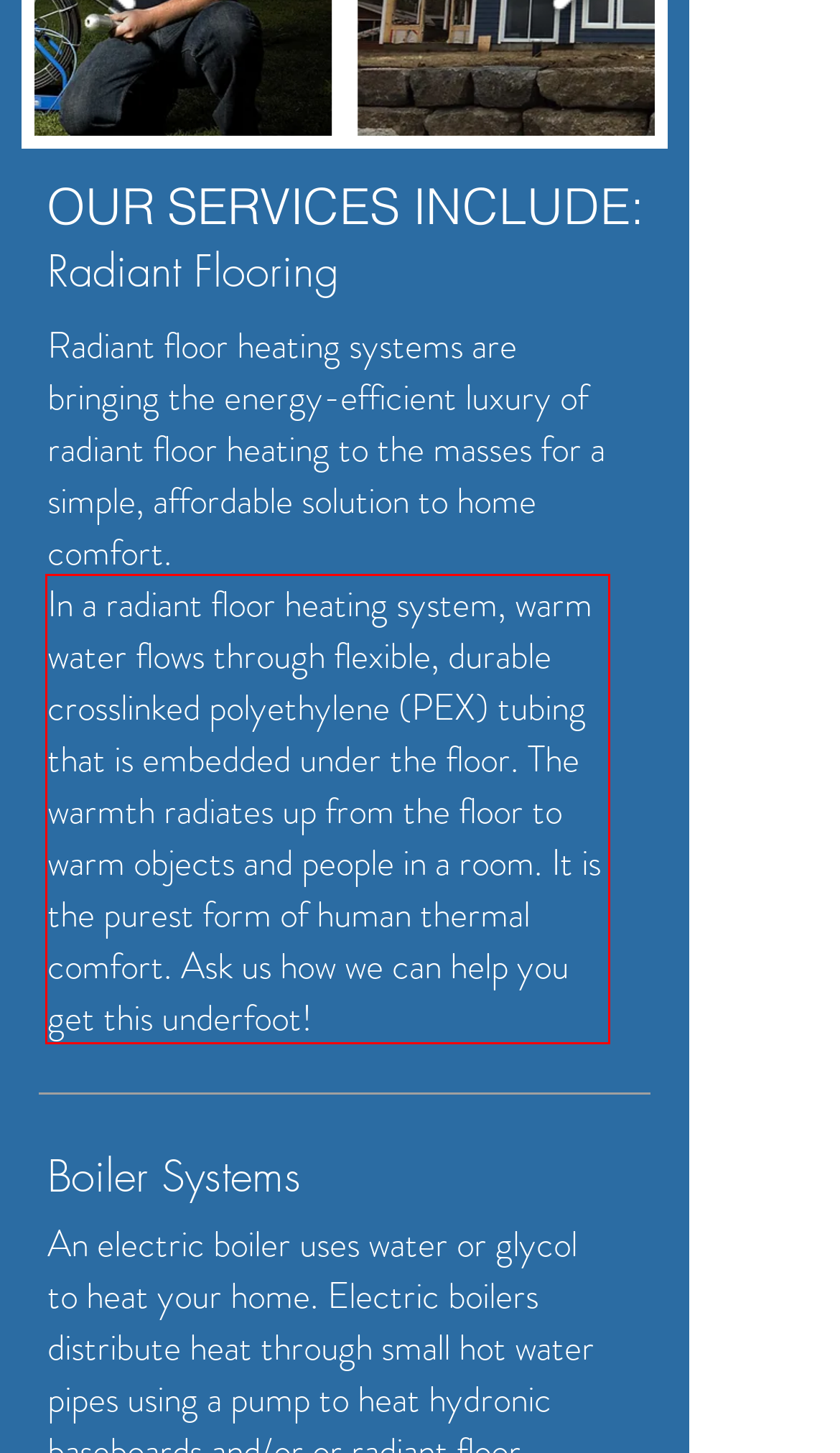Extract and provide the text found inside the red rectangle in the screenshot of the webpage.

In a radiant floor heating system, warm water flows through flexible, durable crosslinked polyethylene (PEX) tubing that is embedded under the floor. The warmth radiates up from the floor to warm objects and people in a room. It is the purest form of human thermal comfort. Ask us how we can help you get this underfoot!